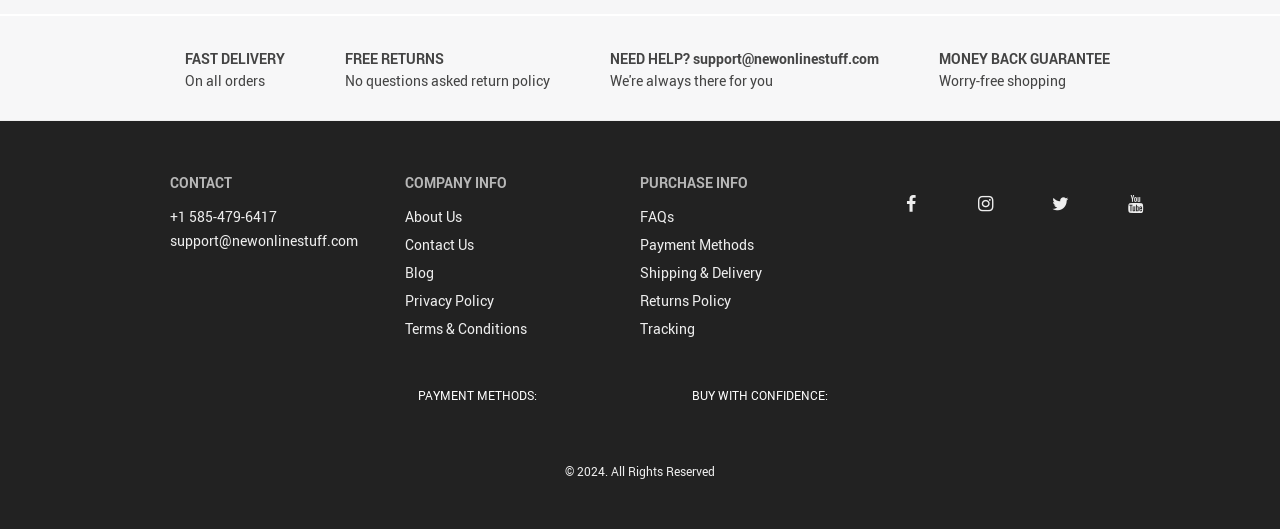What is the company's policy on refunds?
Look at the image and answer the question using a single word or phrase.

Money back guarantee